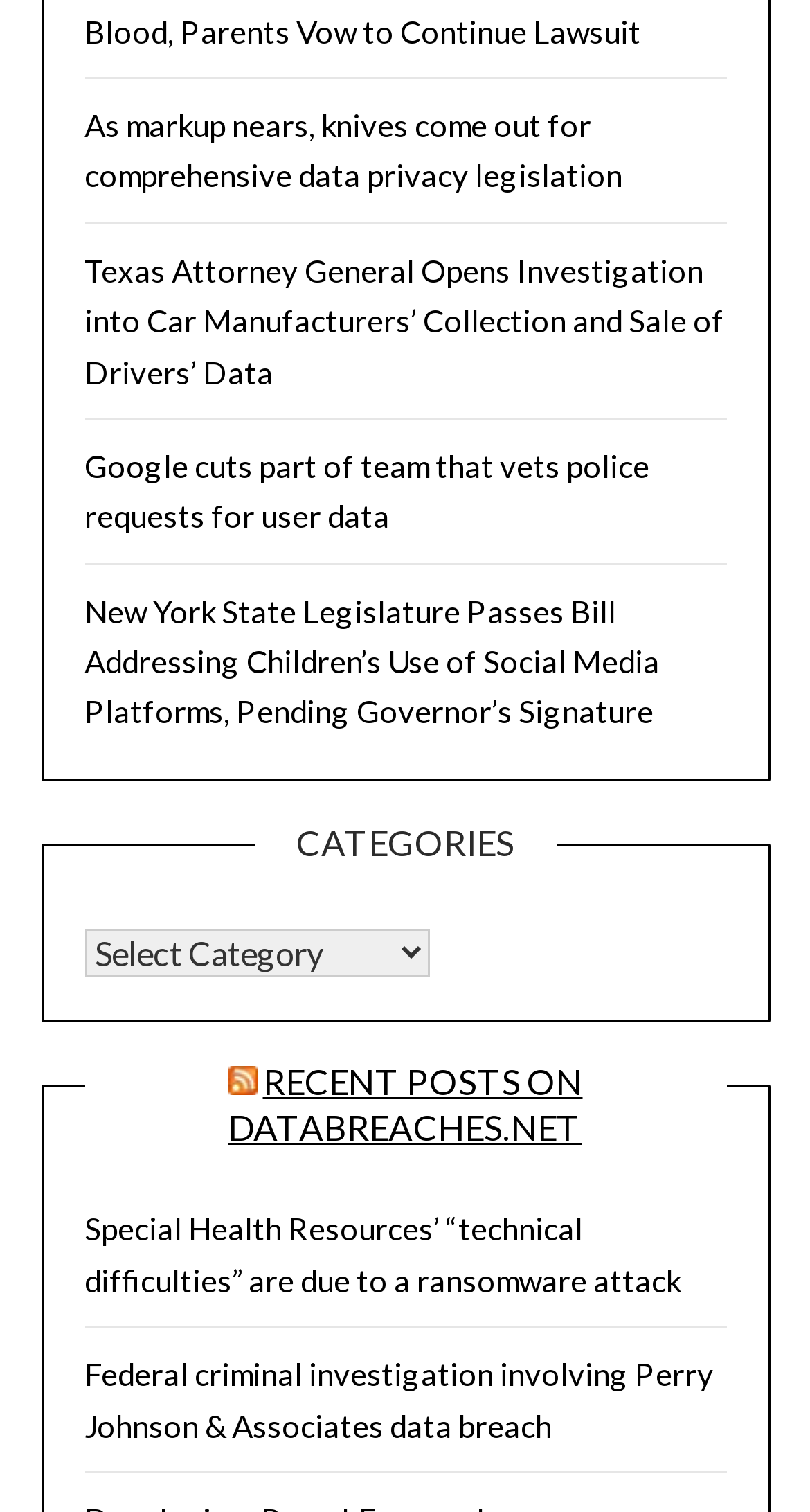Please identify the bounding box coordinates of the element on the webpage that should be clicked to follow this instruction: "Click on the link about comprehensive data privacy legislation". The bounding box coordinates should be given as four float numbers between 0 and 1, formatted as [left, top, right, bottom].

[0.104, 0.07, 0.768, 0.128]